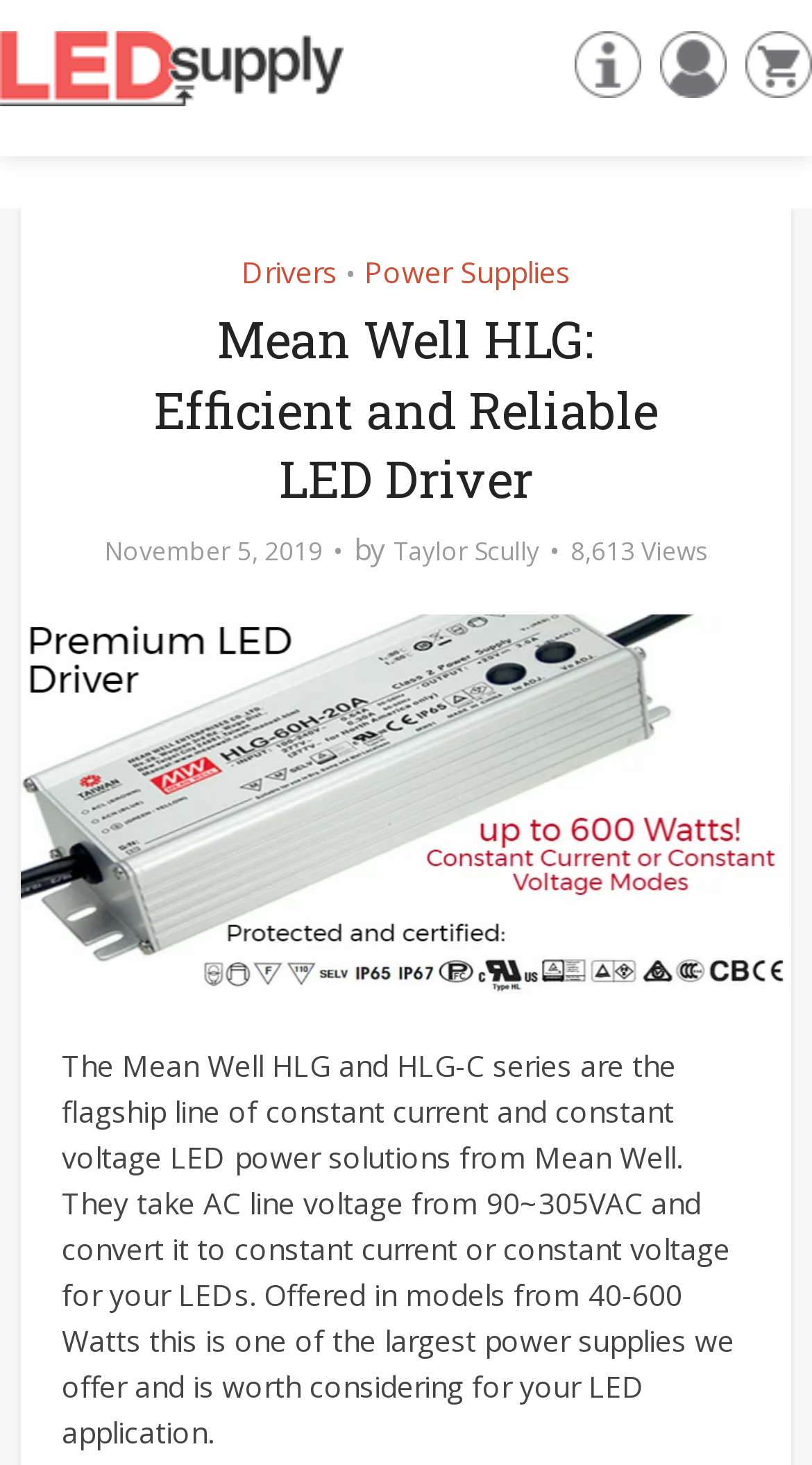Offer a thorough description of the webpage.

The webpage is about the Mean Well HLG series of LED drivers, which are highly efficient and reliable. At the top left corner, there is a logo link, accompanied by an image of the logo. To the right of the logo, there are three links: "LED Library", "Customer log-in or sign-up", and "Shopping Cart". The shopping cart link has a dropdown menu with links to "Drivers" and "Power Supplies", as well as a heading that reads "Mean Well HLG: Efficient and Reliable LED Driver".

Below the top navigation bar, there is a heading that reads "Mean Well HLG: Efficient and Reliable LED Driver", followed by the date "November 5, 2019", and the author's name, "Taylor Scully". The article has 8,613 views.

The main content of the webpage is a paragraph of text that describes the Mean Well HLG series, stating that they are the flagship line of constant current and constant voltage LED power solutions, capable of taking AC line voltage from 90~305VAC and converting it to constant current or constant voltage for LEDs. The series offers models ranging from 40-600 Watts, making it one of the largest power supplies available.